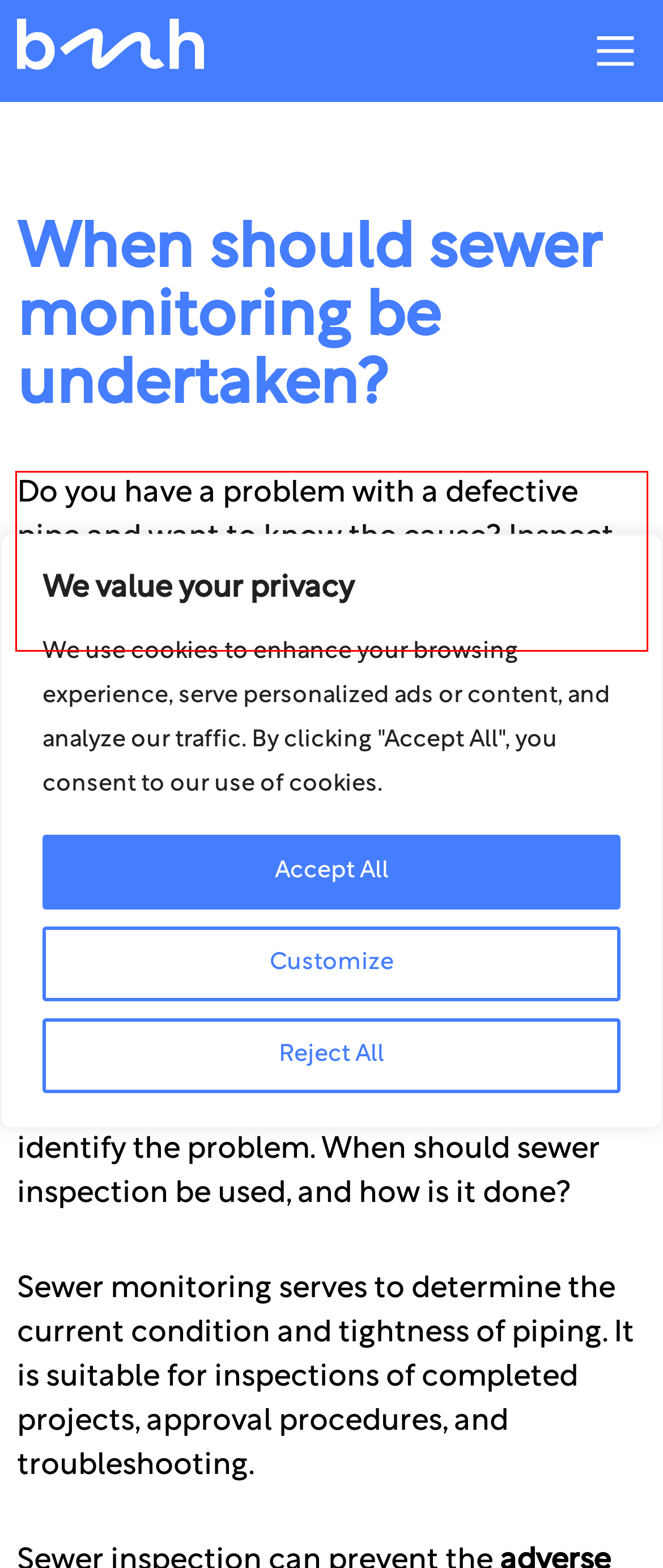The screenshot provided shows a webpage with a red bounding box. Apply OCR to the text within this red bounding box and provide the extracted content.

Do you have a problem with a defective pipe and want to know the cause? Inspect the sewer. Learn about the methods and benefits of sewer inspection.